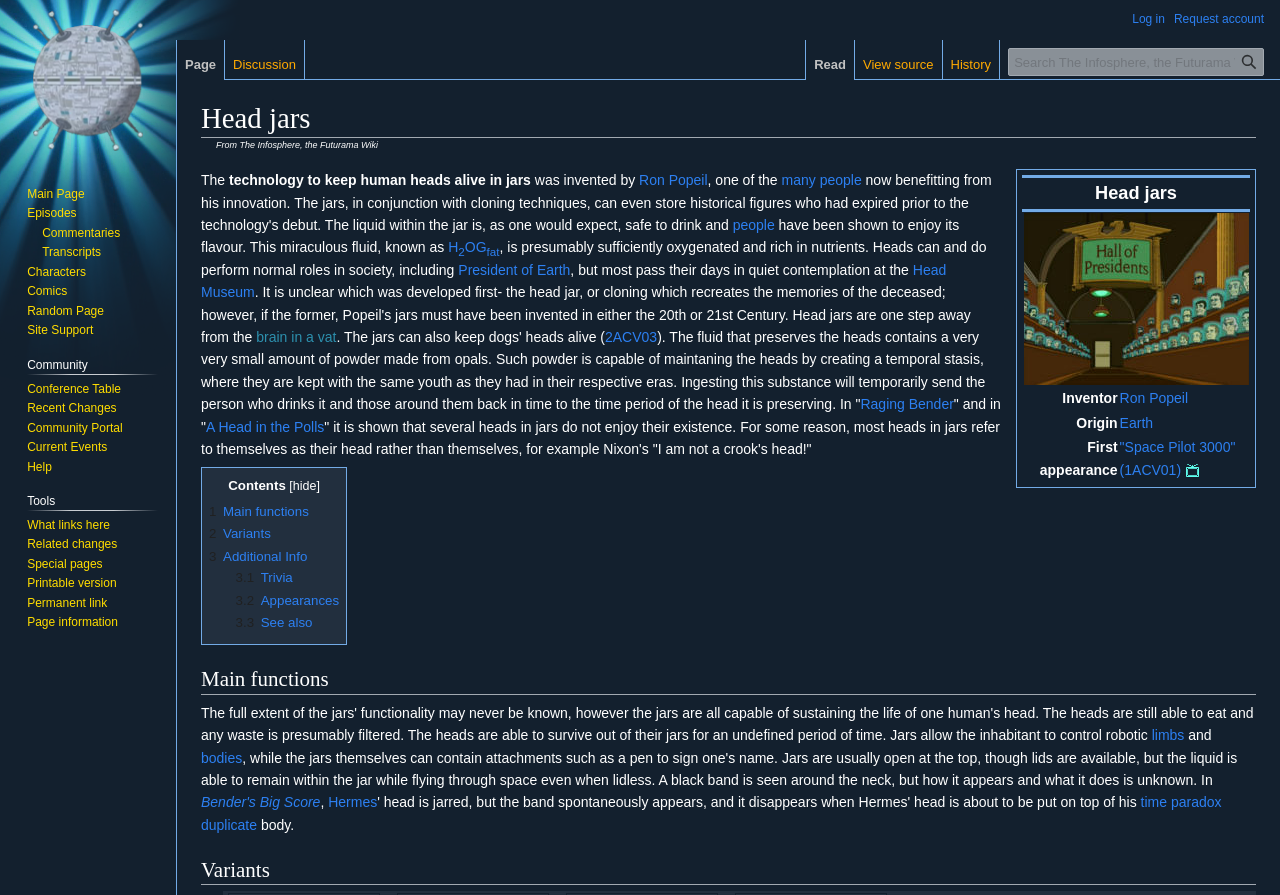Determine the bounding box coordinates of the clickable element to achieve the following action: 'View the Head Museum'. Provide the coordinates as four float values between 0 and 1, formatted as [left, top, right, bottom].

[0.157, 0.293, 0.739, 0.335]